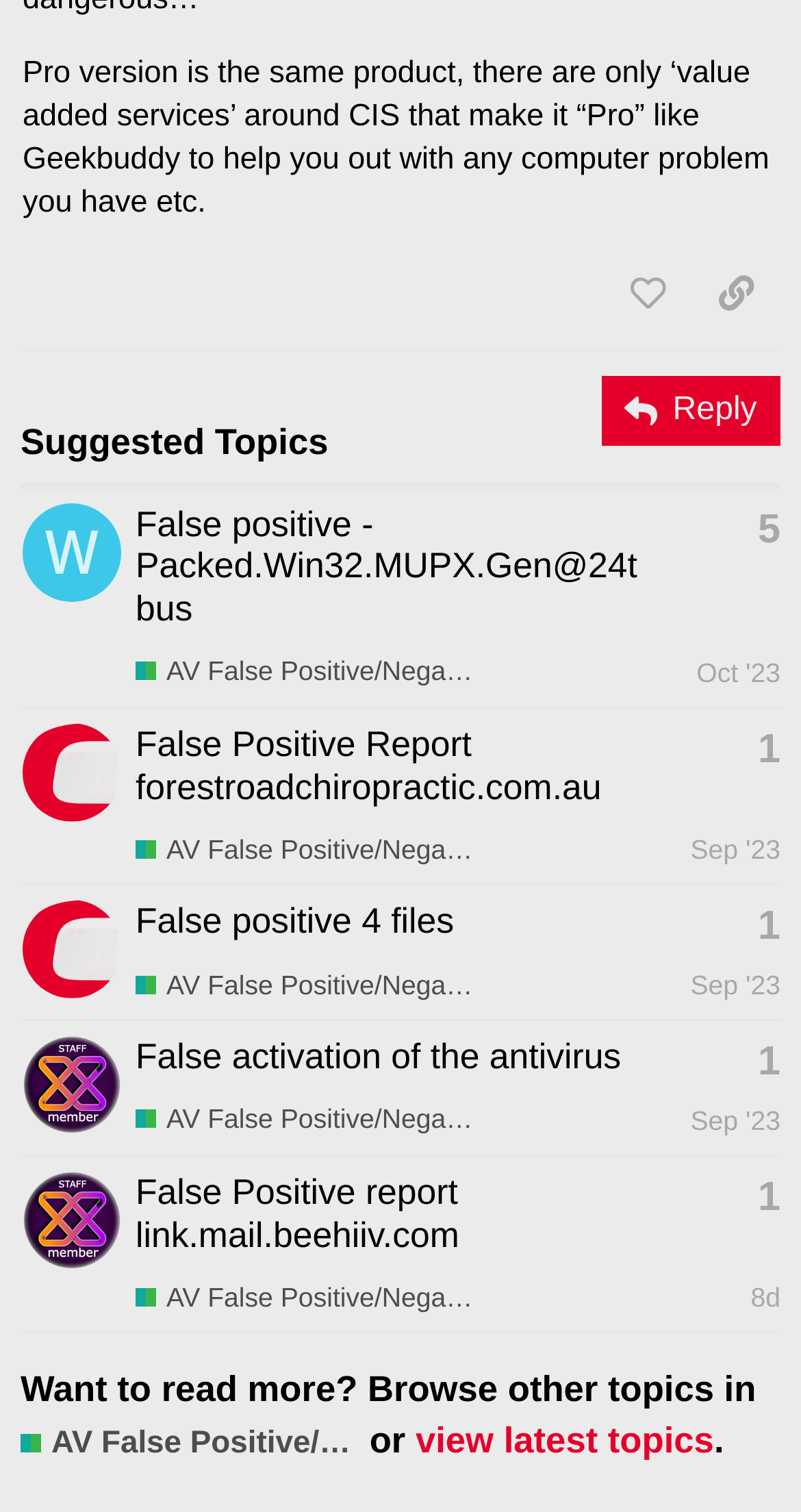Find the bounding box coordinates of the clickable element required to execute the following instruction: "View topic WinklerCanvas". Provide the coordinates as four float numbers between 0 and 1, i.e., [left, top, right, bottom].

[0.028, 0.353, 0.151, 0.376]